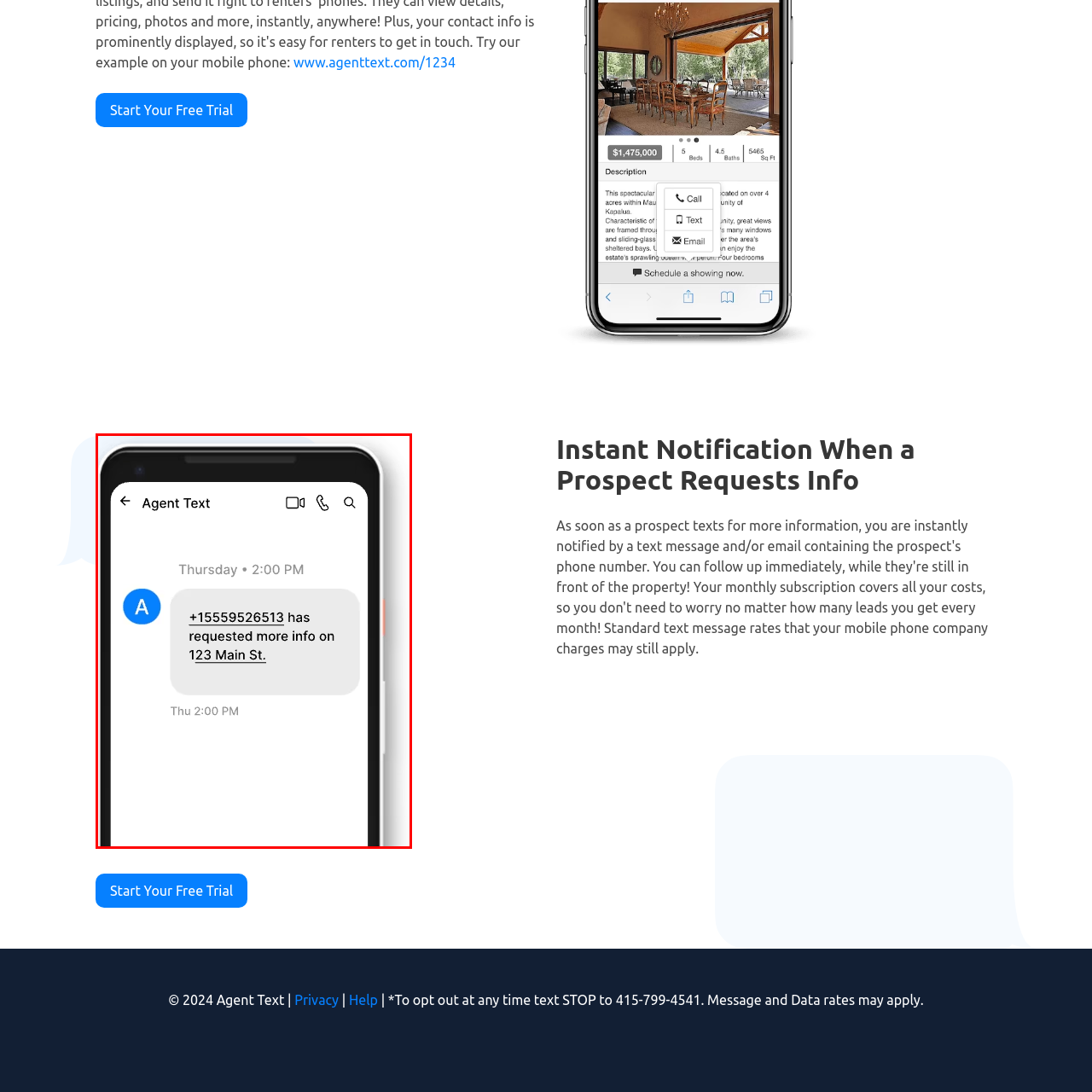Describe the contents of the image that is surrounded by the red box in a detailed manner.

The image depicts a smartphone screen showcasing a messaging interface from "Agent Text." The screen displays a notification timestamped Thursday at 2:00 PM, indicating that the phone number +155595265513 has requested additional information about a property located at 123 Main St. The user interface features the message prominently in a speech bubble, emphasizing the communication's purpose. The clean and modern design of the app suggests that it is tailored for real estate marketing, providing agents with instant notifications to enhance their responsiveness to prospective clients.